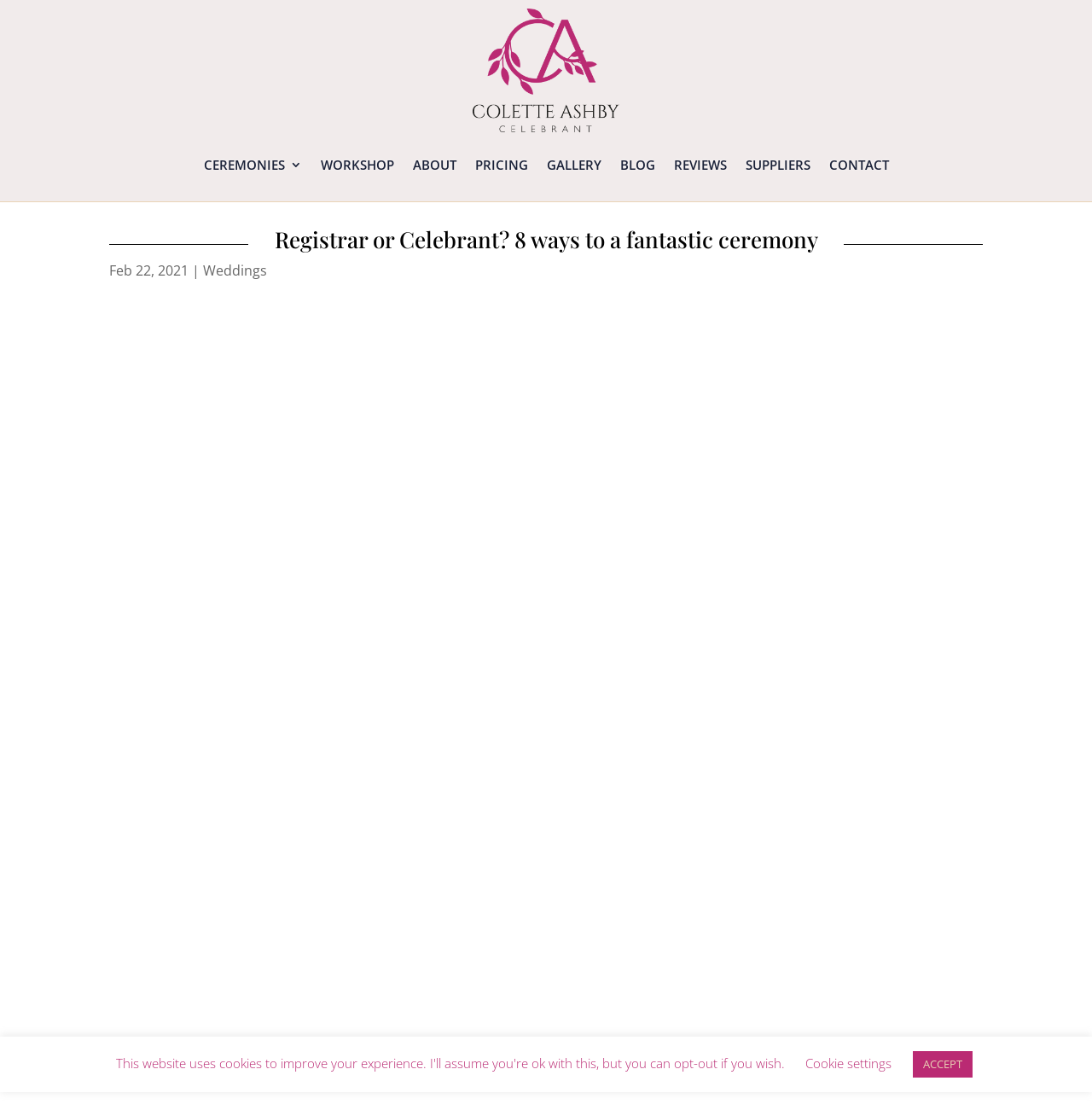Provide the bounding box coordinates for the UI element that is described by this text: "Contact". The coordinates should be in the form of four float numbers between 0 and 1: [left, top, right, bottom].

[0.759, 0.119, 0.814, 0.178]